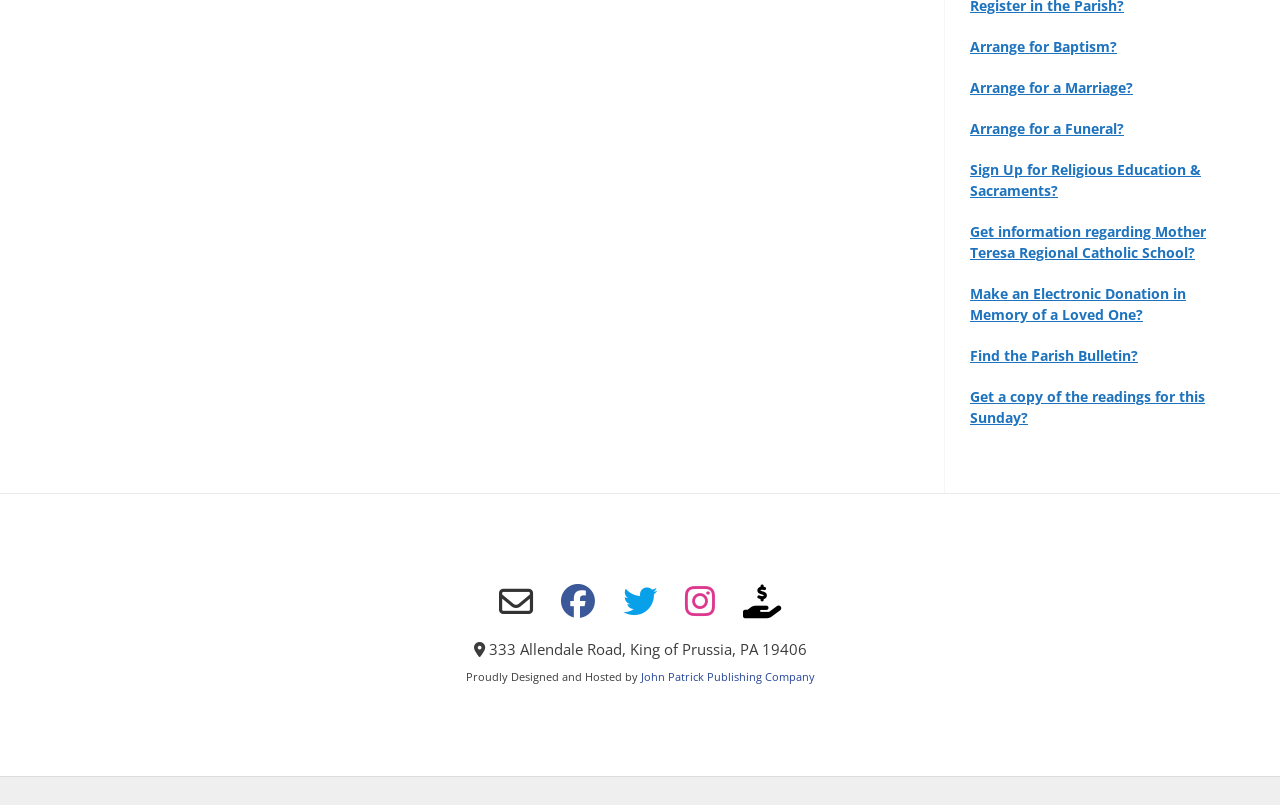Where can I find the parish bulletin?
Give a one-word or short phrase answer based on the image.

Click 'Find the Parish Bulletin?' link